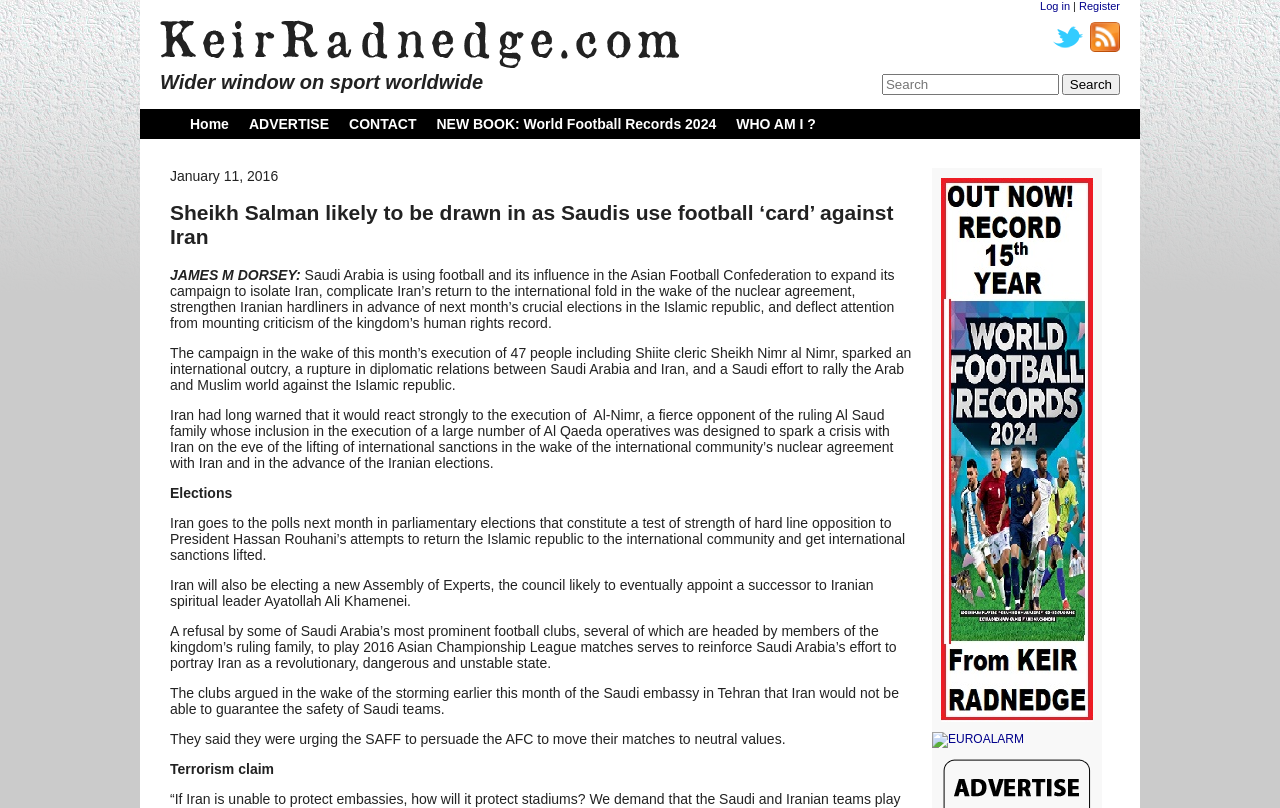Determine the bounding box coordinates of the clickable region to execute the instruction: "Search for something". The coordinates should be four float numbers between 0 and 1, denoted as [left, top, right, bottom].

None